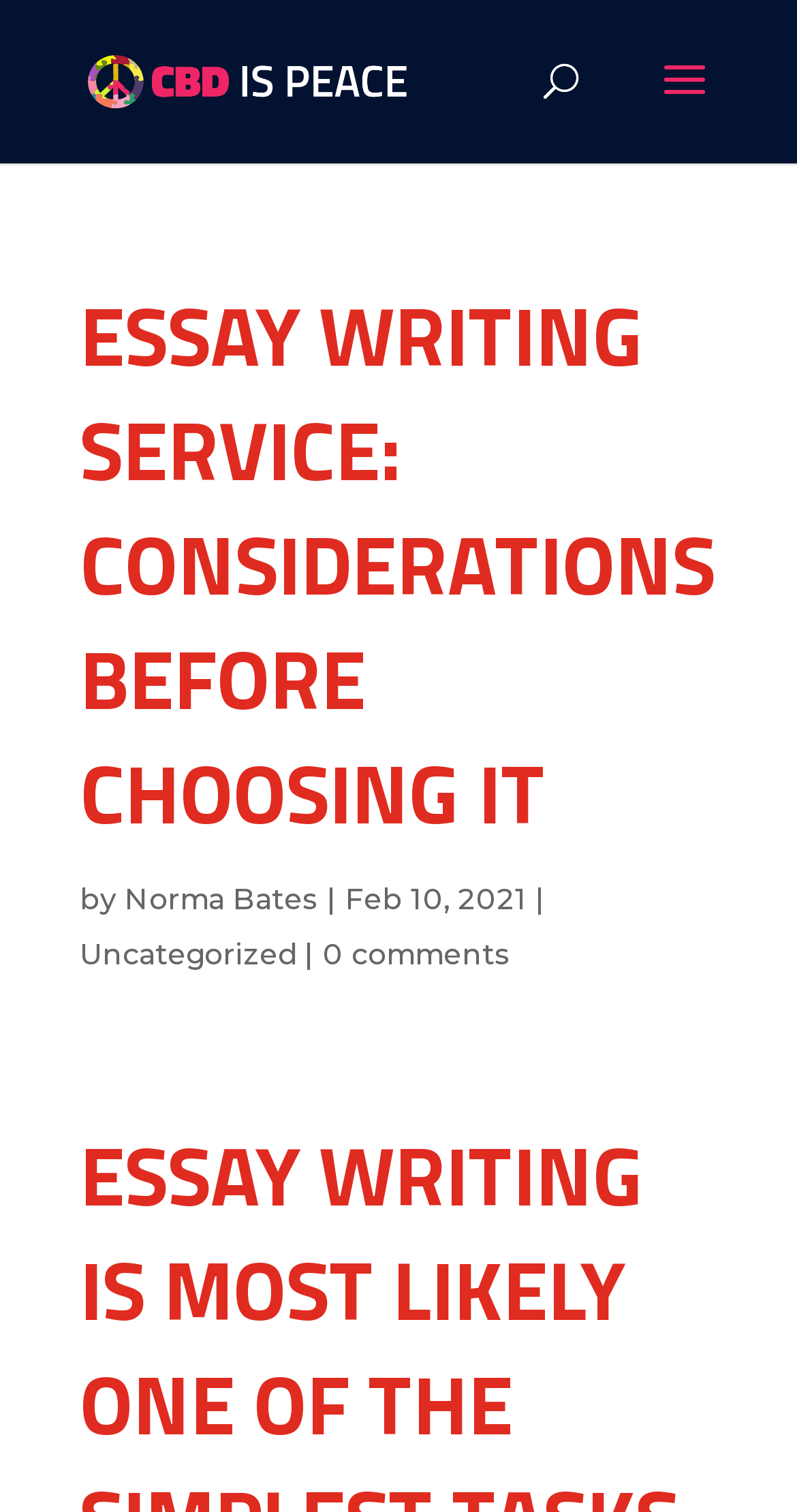Identify the bounding box of the UI component described as: "0 comments".

[0.405, 0.619, 0.641, 0.643]